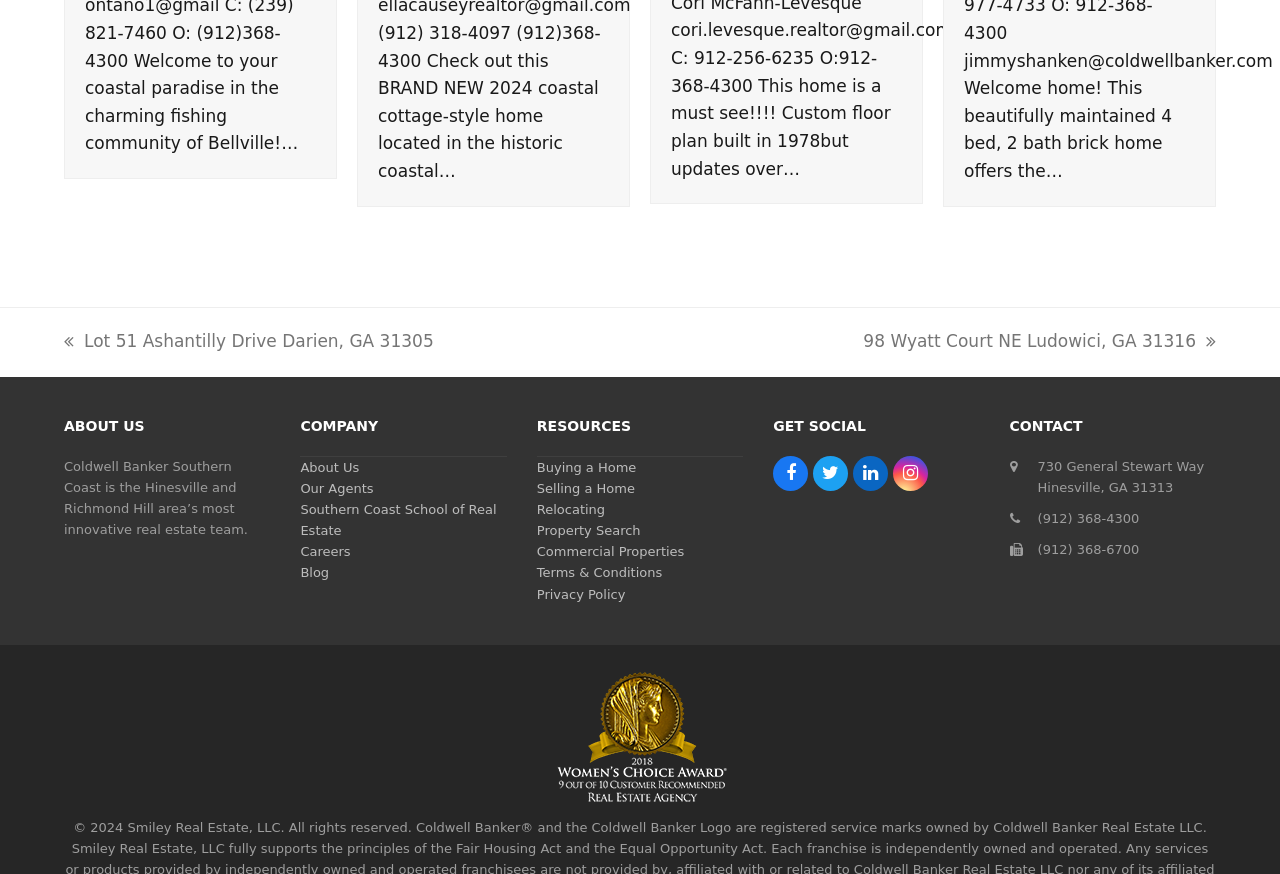How many phone numbers are listed for contact?
Please provide a comprehensive answer based on the details in the screenshot.

The webpage has two static text elements that display phone numbers: '(912) 368-4300' and '(912) 368-6700'. Therefore, there are two phone numbers listed for contact.